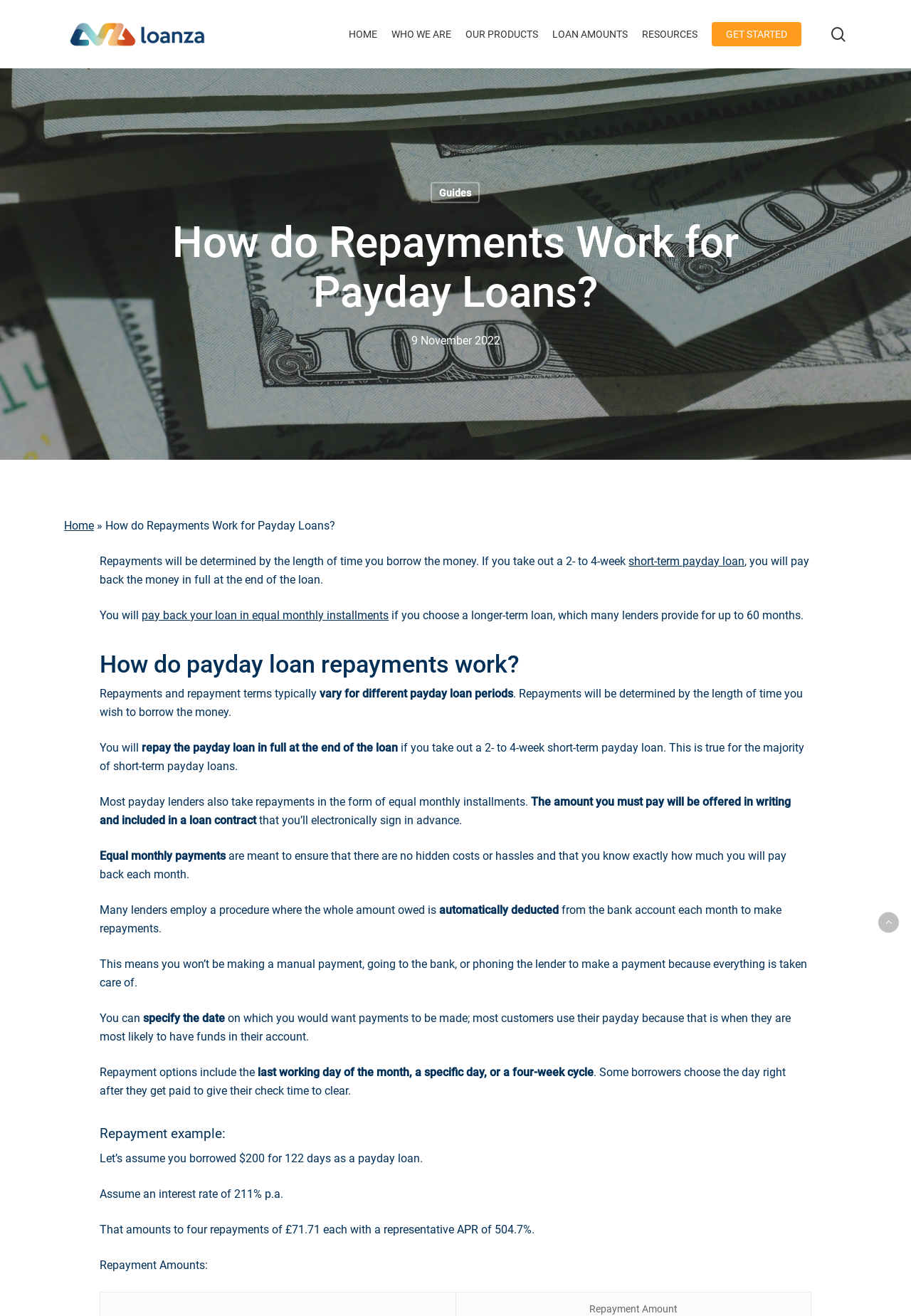Using the details in the image, give a detailed response to the question below:
What is the topic of this webpage?

Based on the webpage content, the topic is about how repayments work for payday loans, including the different forms of repayment and the factors that determine the repayment terms.